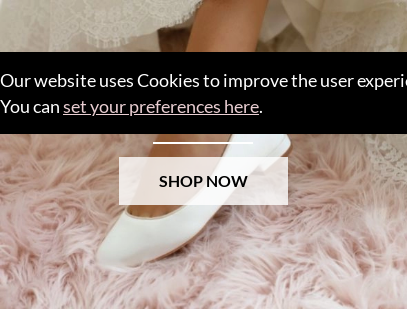What is the surface the shoe is placed on?
Based on the image, provide a one-word or brief-phrase response.

Soft, fluffy surface